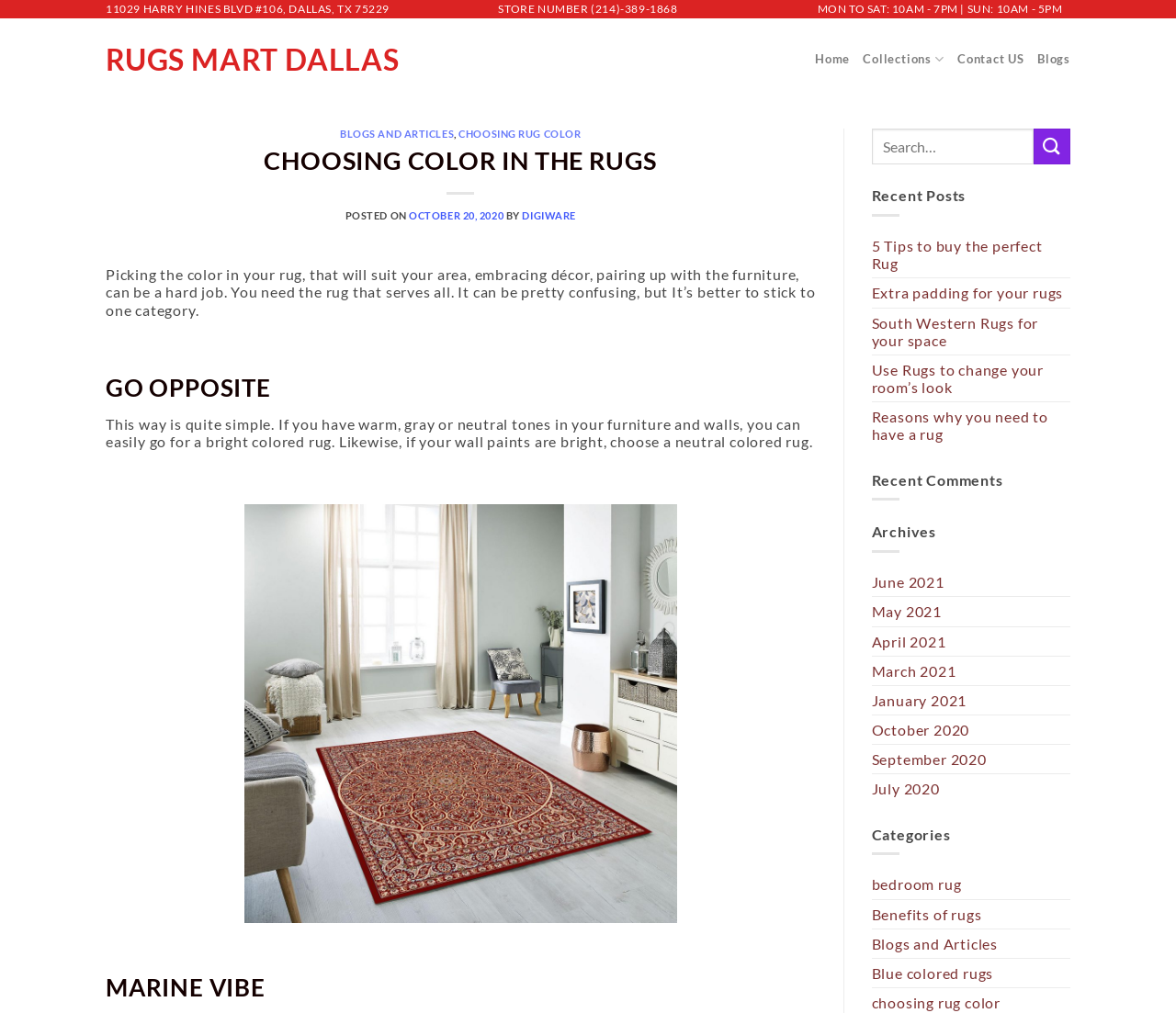What is the topic of the blog post?
Look at the webpage screenshot and answer the question with a detailed explanation.

I determined the topic of the blog post by reading the heading elements on the webpage. The heading 'CHOOSING COLOR IN THE RUGS' with coordinates [0.109, 0.143, 0.675, 0.175] suggests that the blog post is about choosing the right color for a rug.